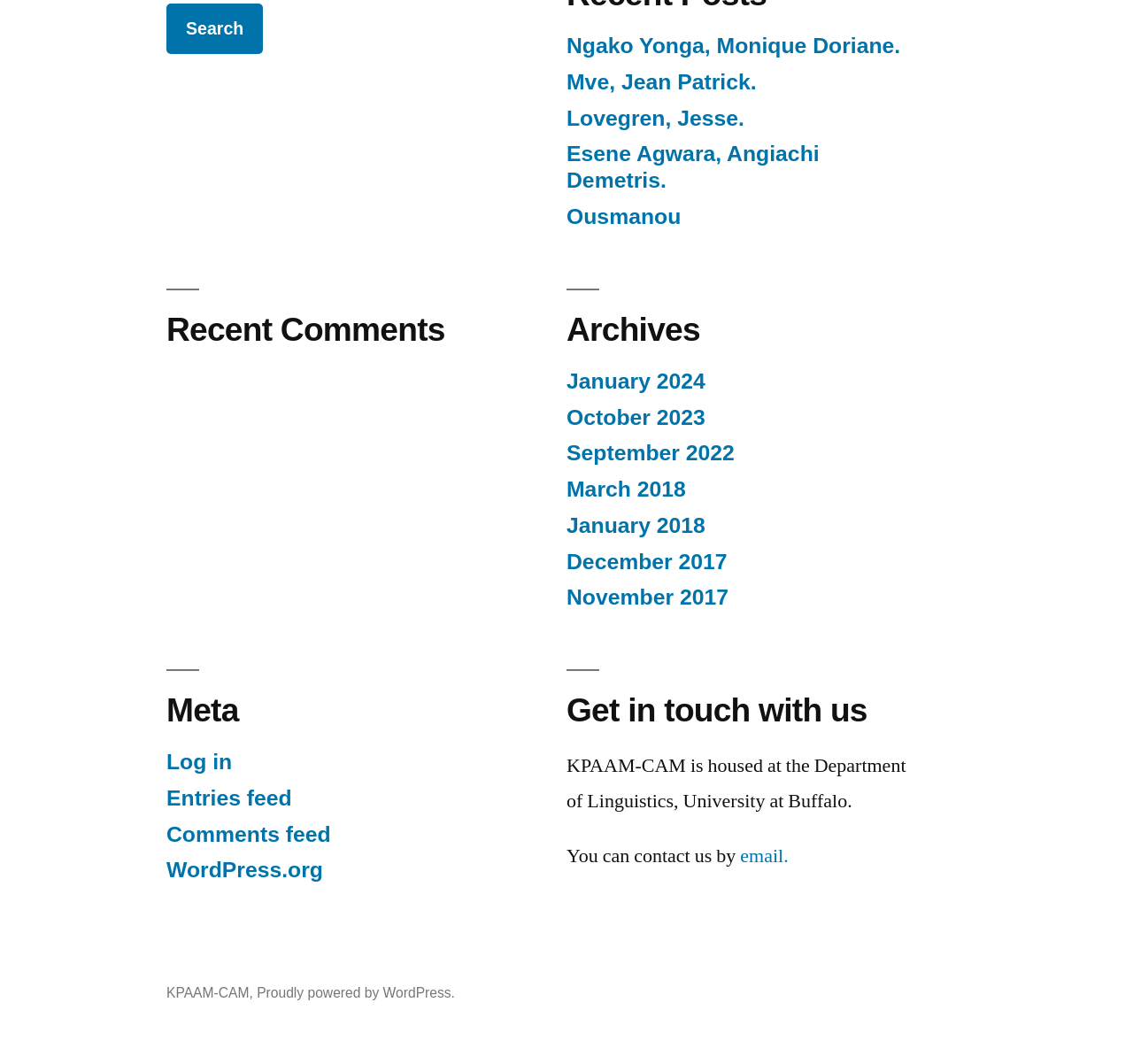Determine the bounding box coordinates of the element's region needed to click to follow the instruction: "Click the I'M NEW link". Provide these coordinates as four float numbers between 0 and 1, formatted as [left, top, right, bottom].

None